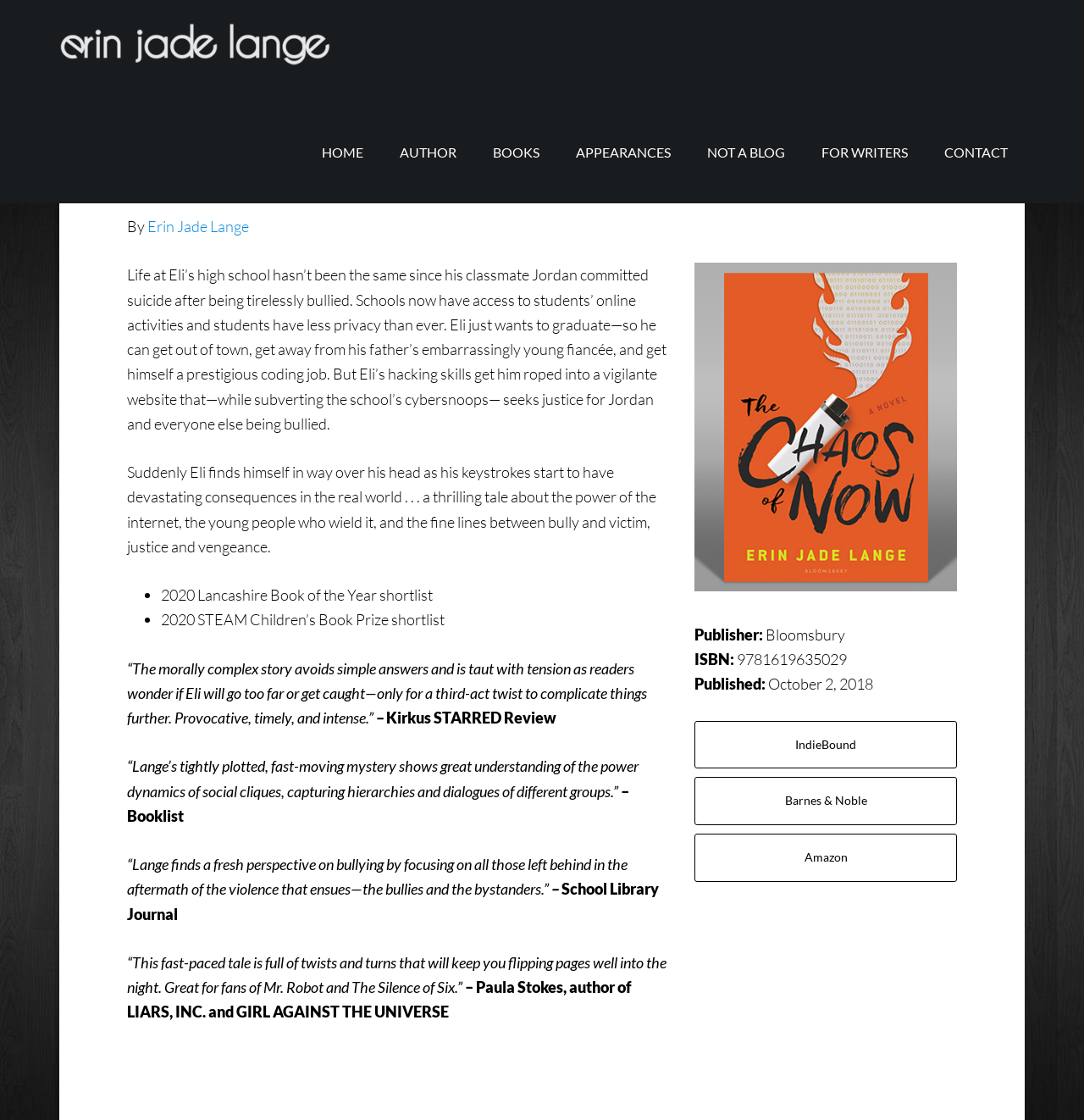Locate the bounding box coordinates of the segment that needs to be clicked to meet this instruction: "Visit the 'AUTHOR' page".

[0.353, 0.091, 0.437, 0.182]